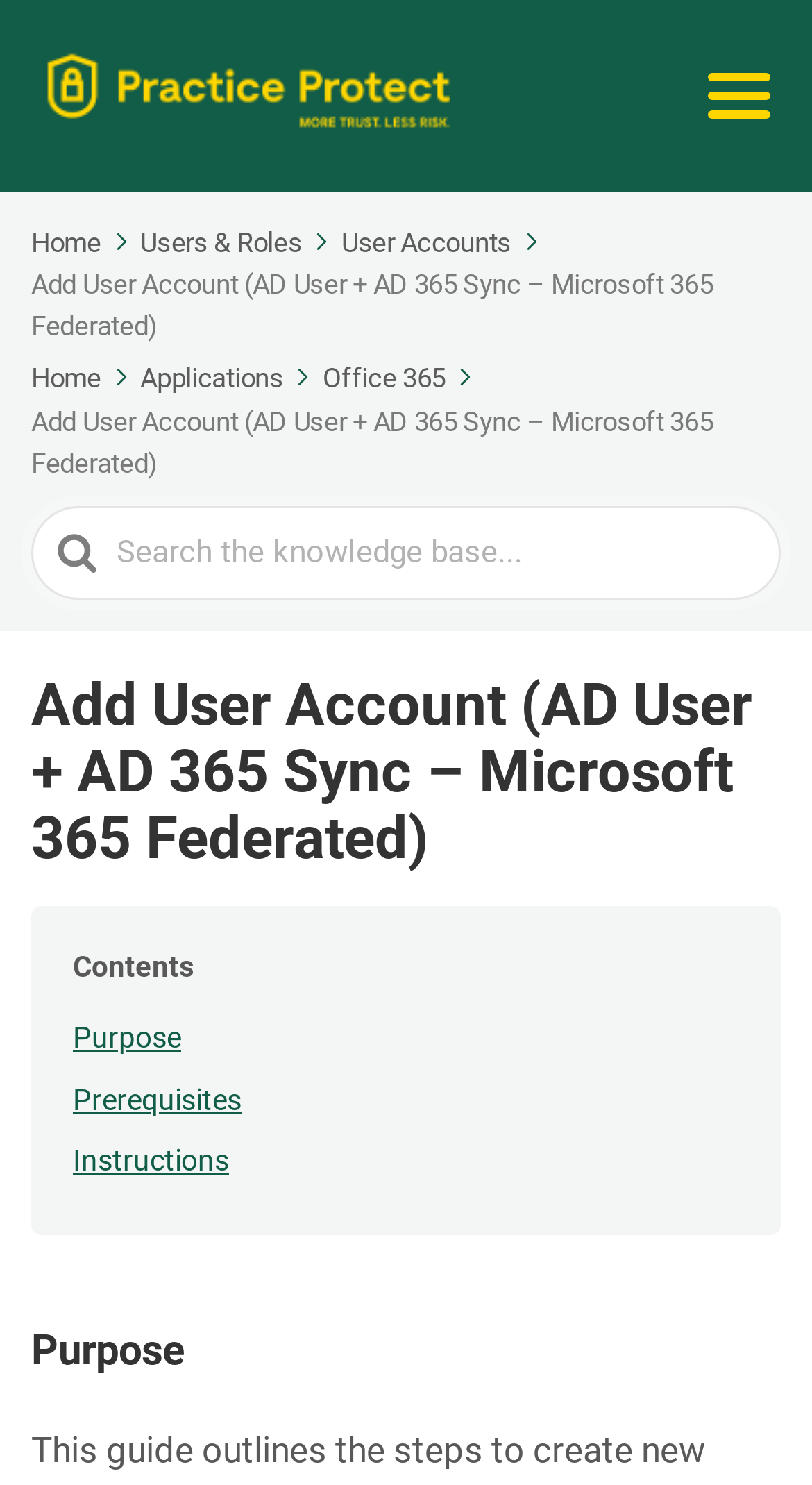Show the bounding box coordinates for the HTML element as described: "User Accounts".

[0.42, 0.153, 0.671, 0.174]